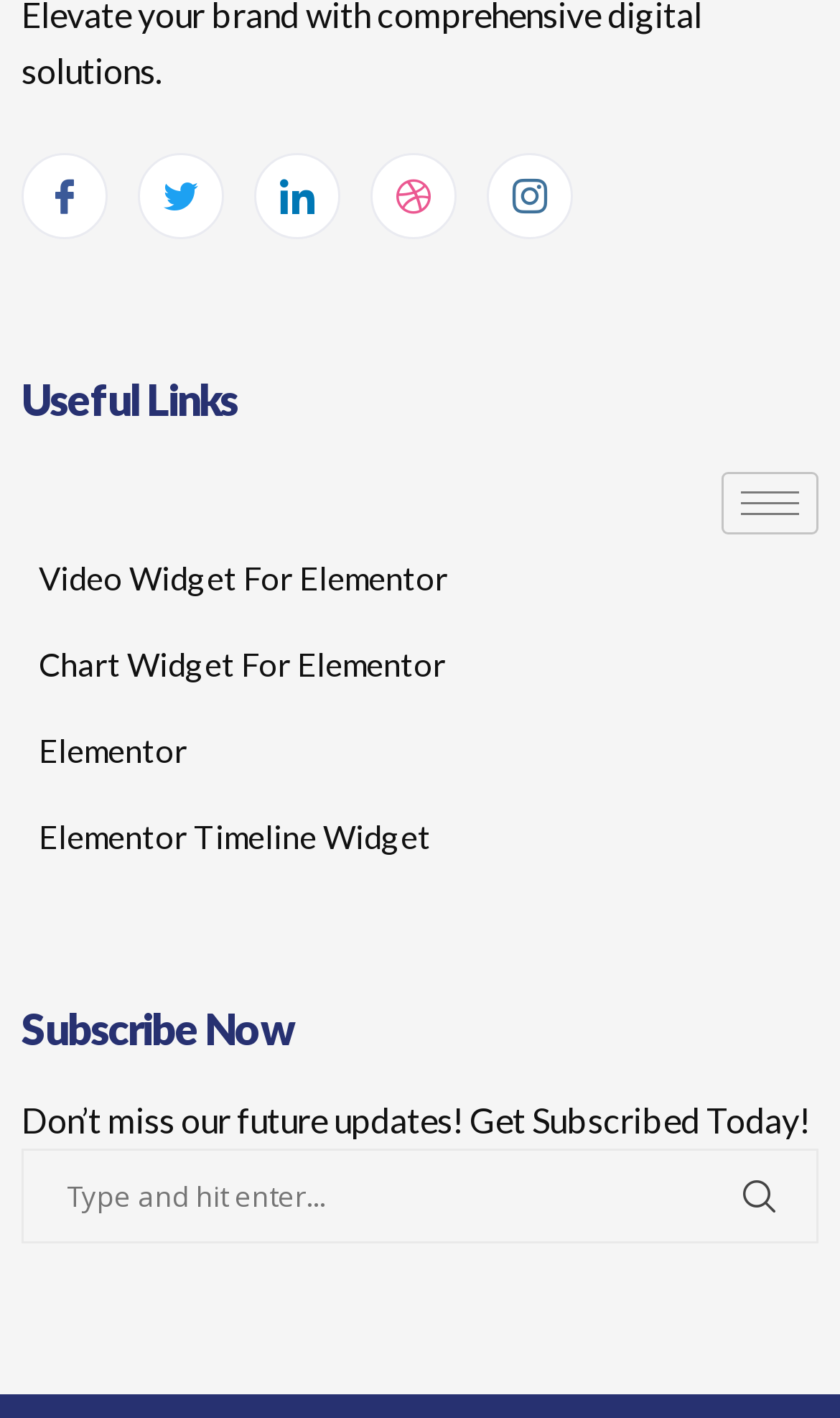How many social media links are present?
Using the details shown in the screenshot, provide a comprehensive answer to the question.

The webpage has five social media links, namely Facebook, Twitter, LinkedIn, dribbble, and Instagram, which are all link elements with distinct bounding box coordinates.